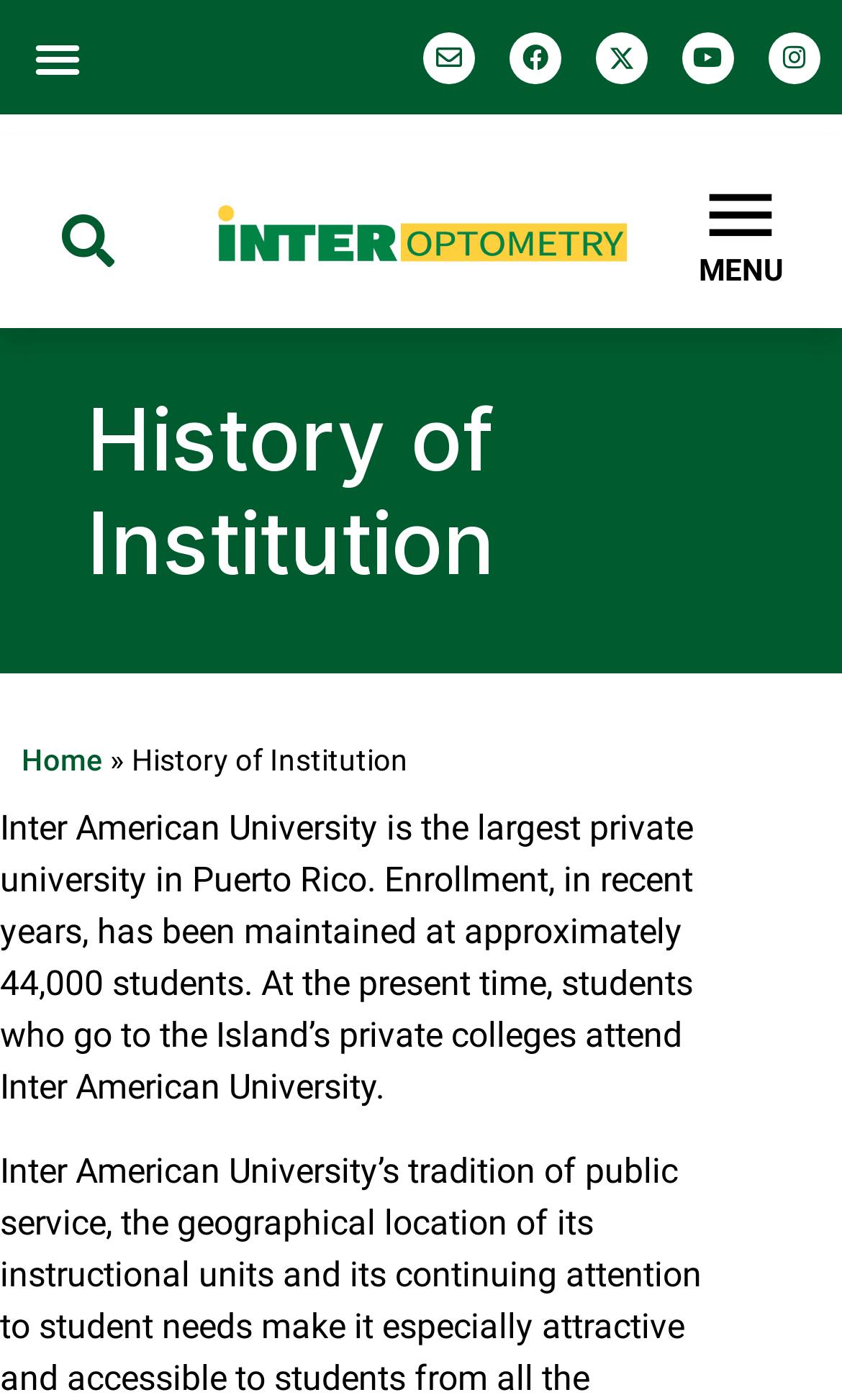Locate the bounding box of the UI element defined by this description: "alt="Interamericana University Optometry"". The coordinates should be given as four float numbers between 0 and 1, formatted as [left, top, right, bottom].

[0.215, 0.139, 0.785, 0.192]